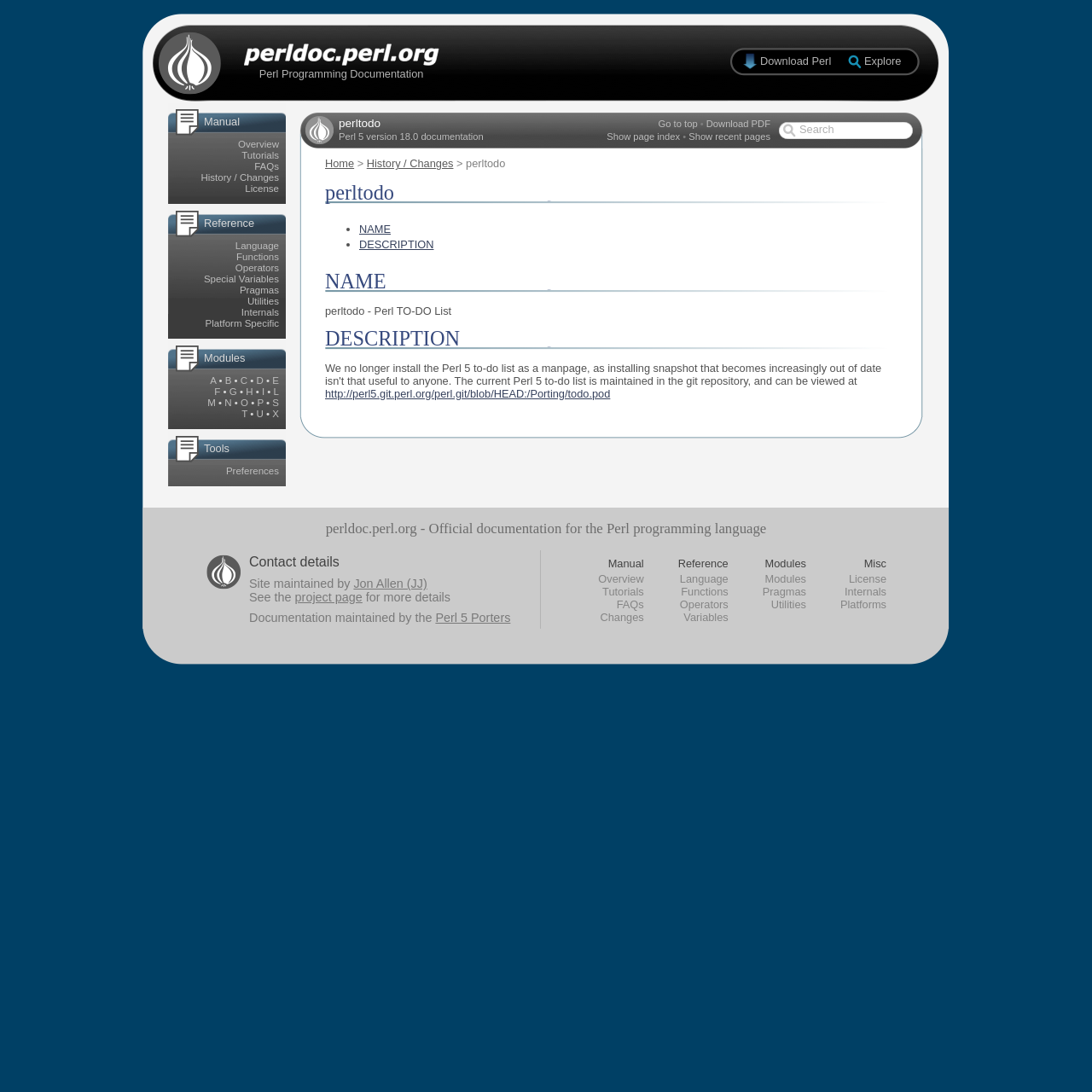Determine the bounding box coordinates of the target area to click to execute the following instruction: "Explore the Perl programming documentation."

[0.791, 0.05, 0.825, 0.062]